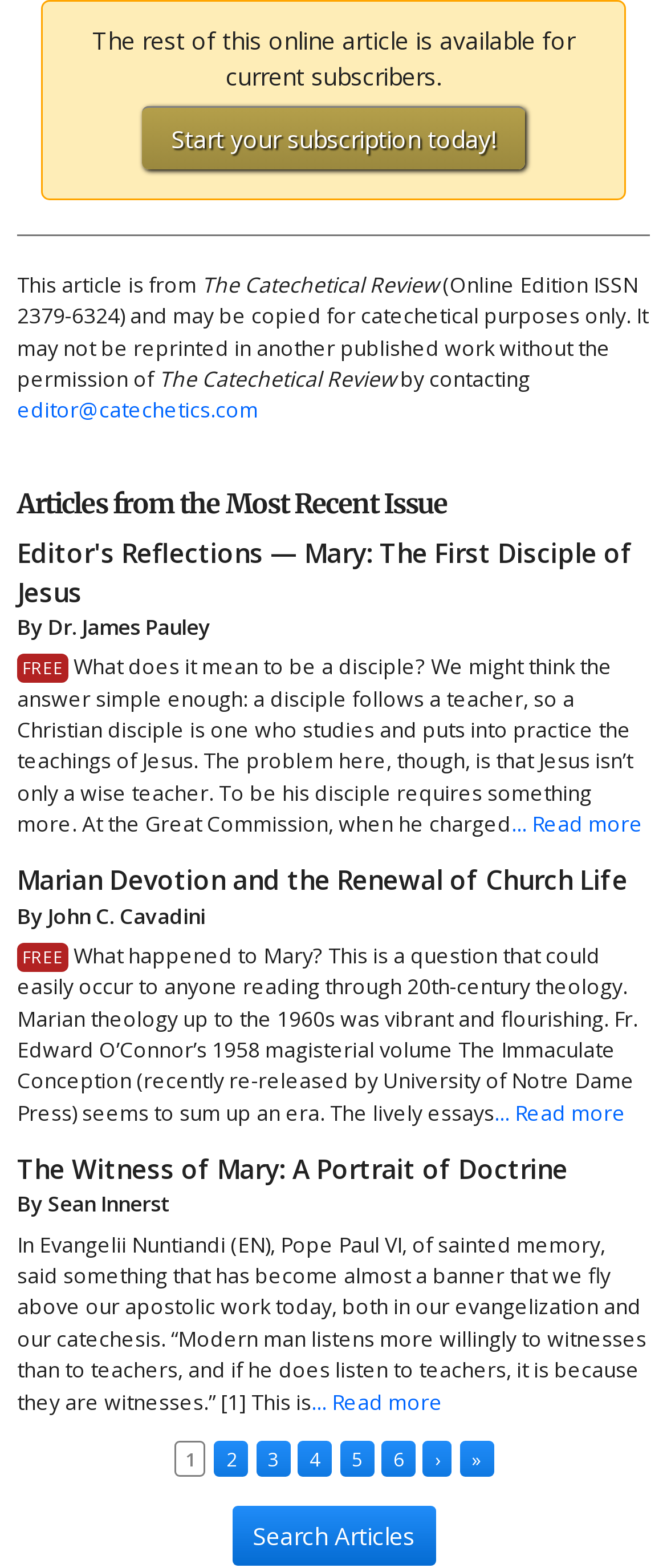Find and provide the bounding box coordinates for the UI element described with: "editor@catechetics.com".

[0.026, 0.252, 0.387, 0.271]